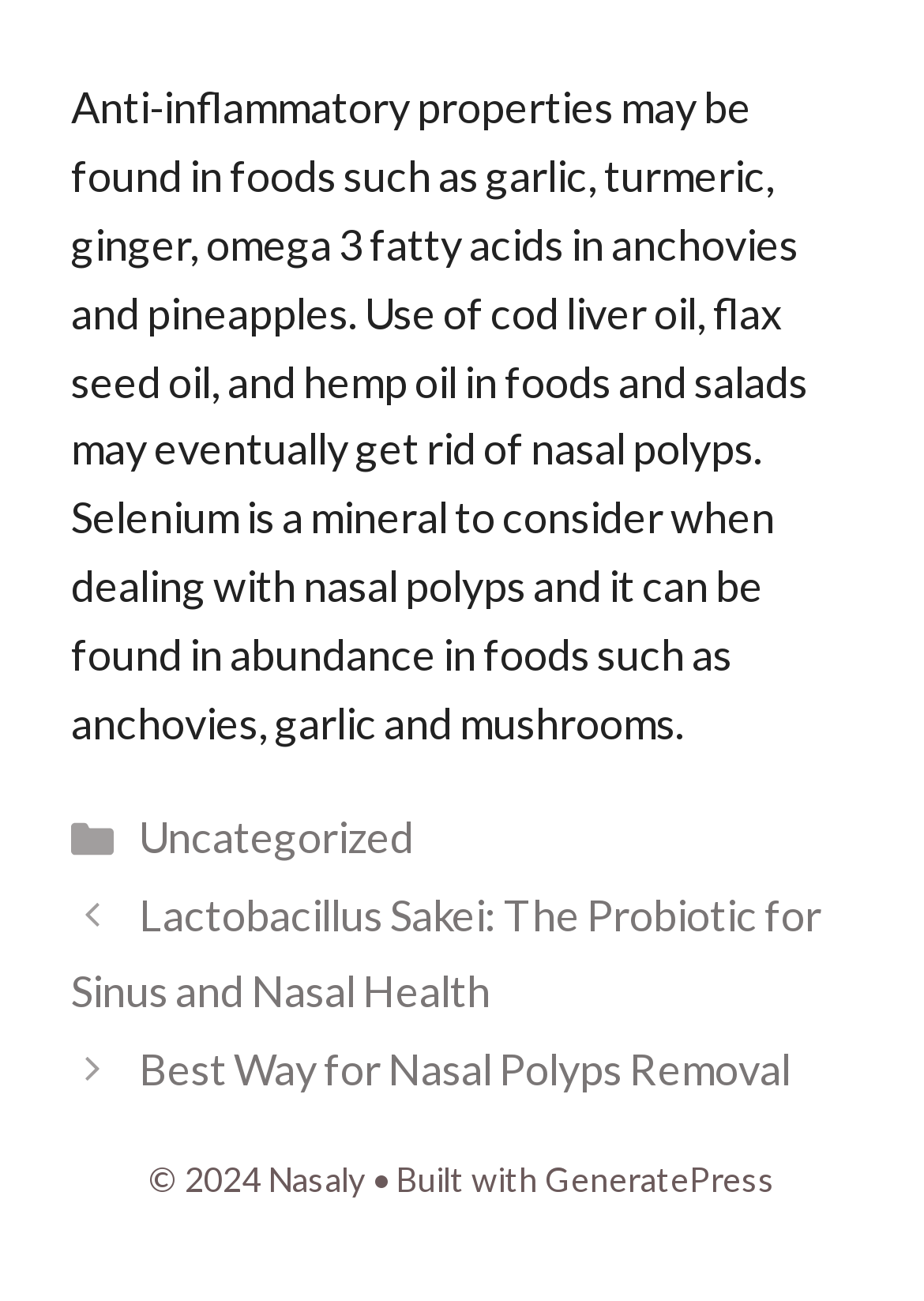With reference to the screenshot, provide a detailed response to the question below:
What is the name of the website?

The name of the website is 'Nasaly', as indicated by the copyright text '© 2024 Nasaly' at the bottom of the page.